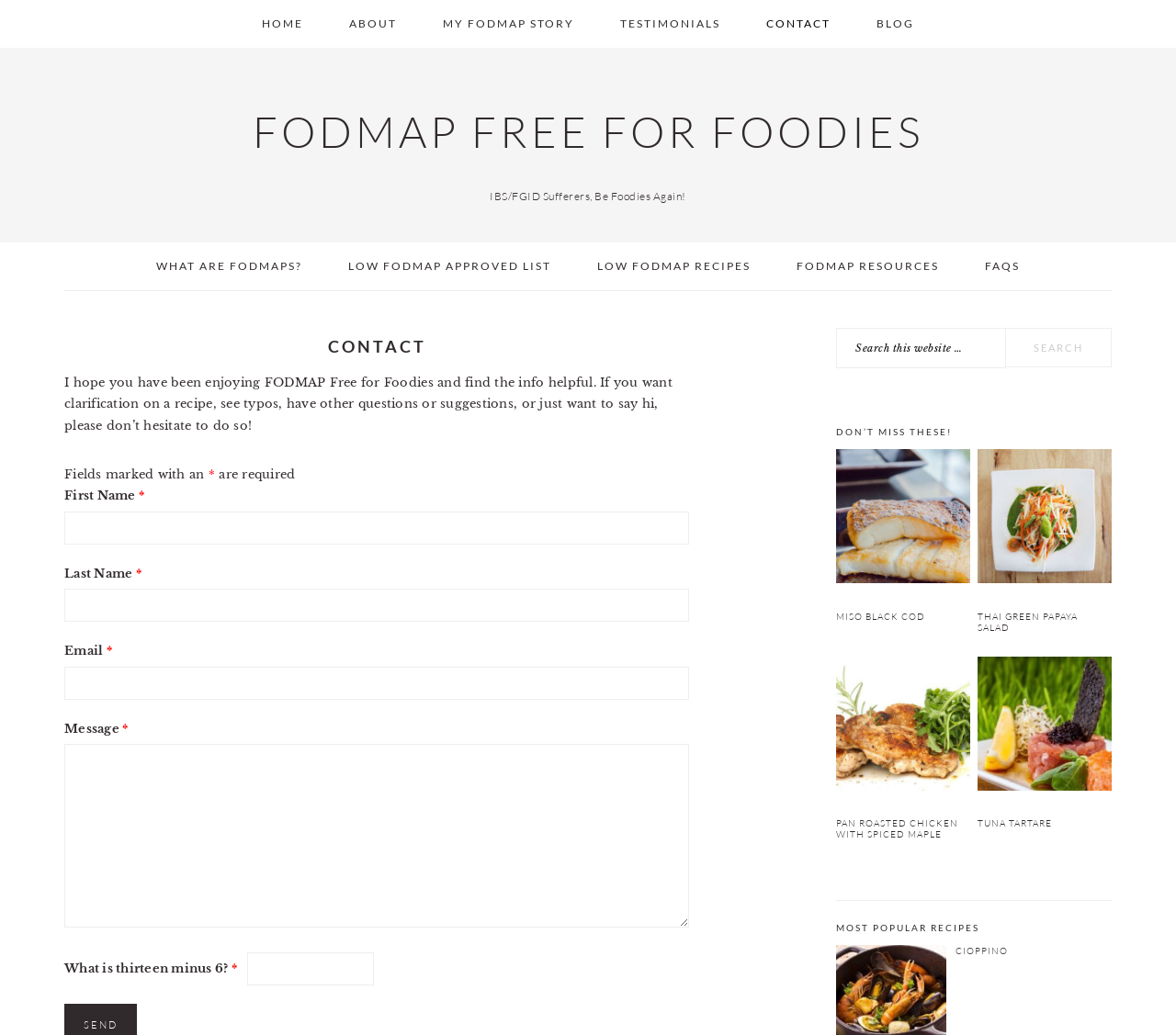Please identify the coordinates of the bounding box that should be clicked to fulfill this instruction: "Click on the 'MISO BLACK COD' recipe".

[0.711, 0.434, 0.825, 0.57]